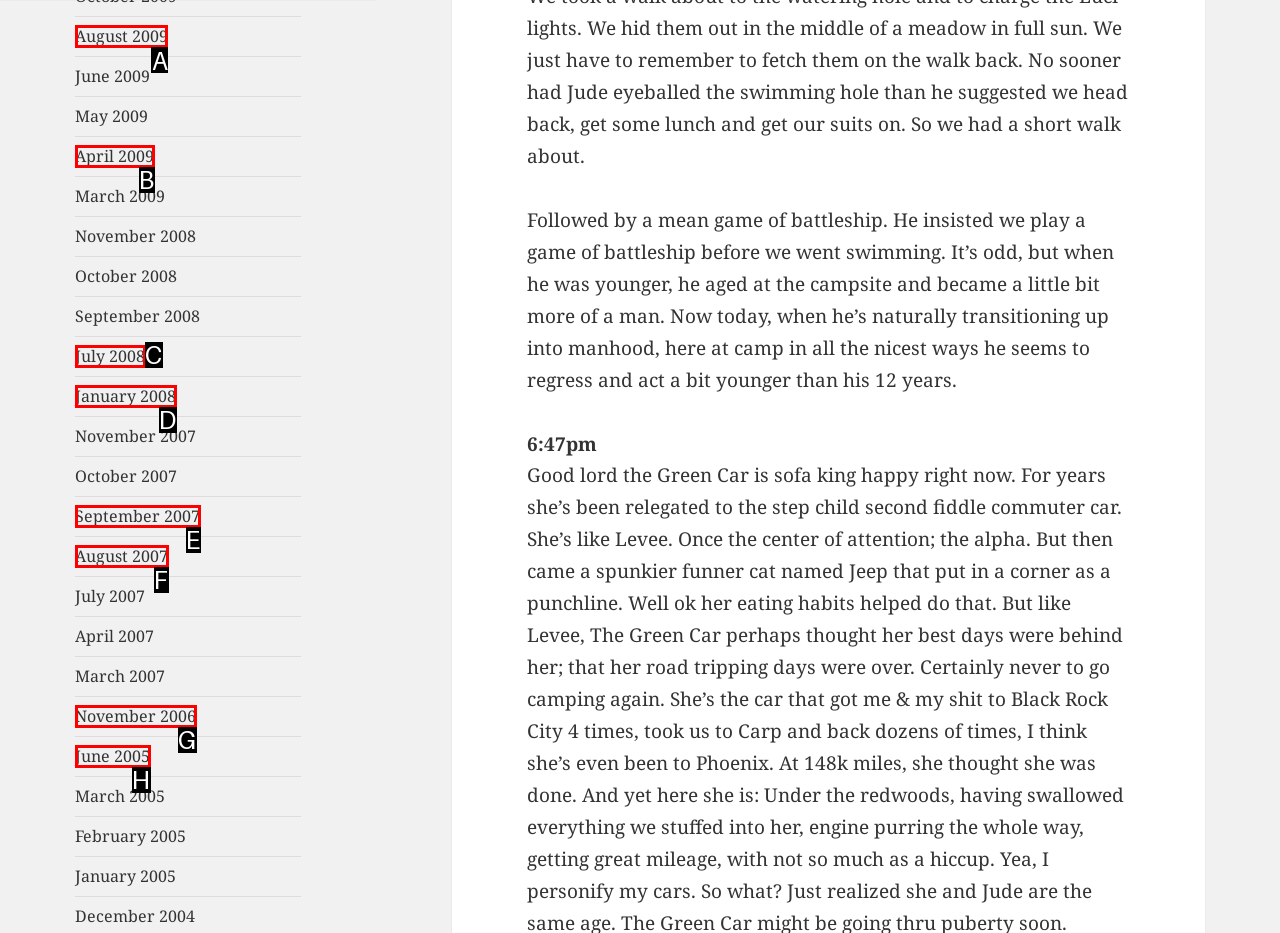Select the correct UI element to complete the task: View August 2009
Please provide the letter of the chosen option.

A